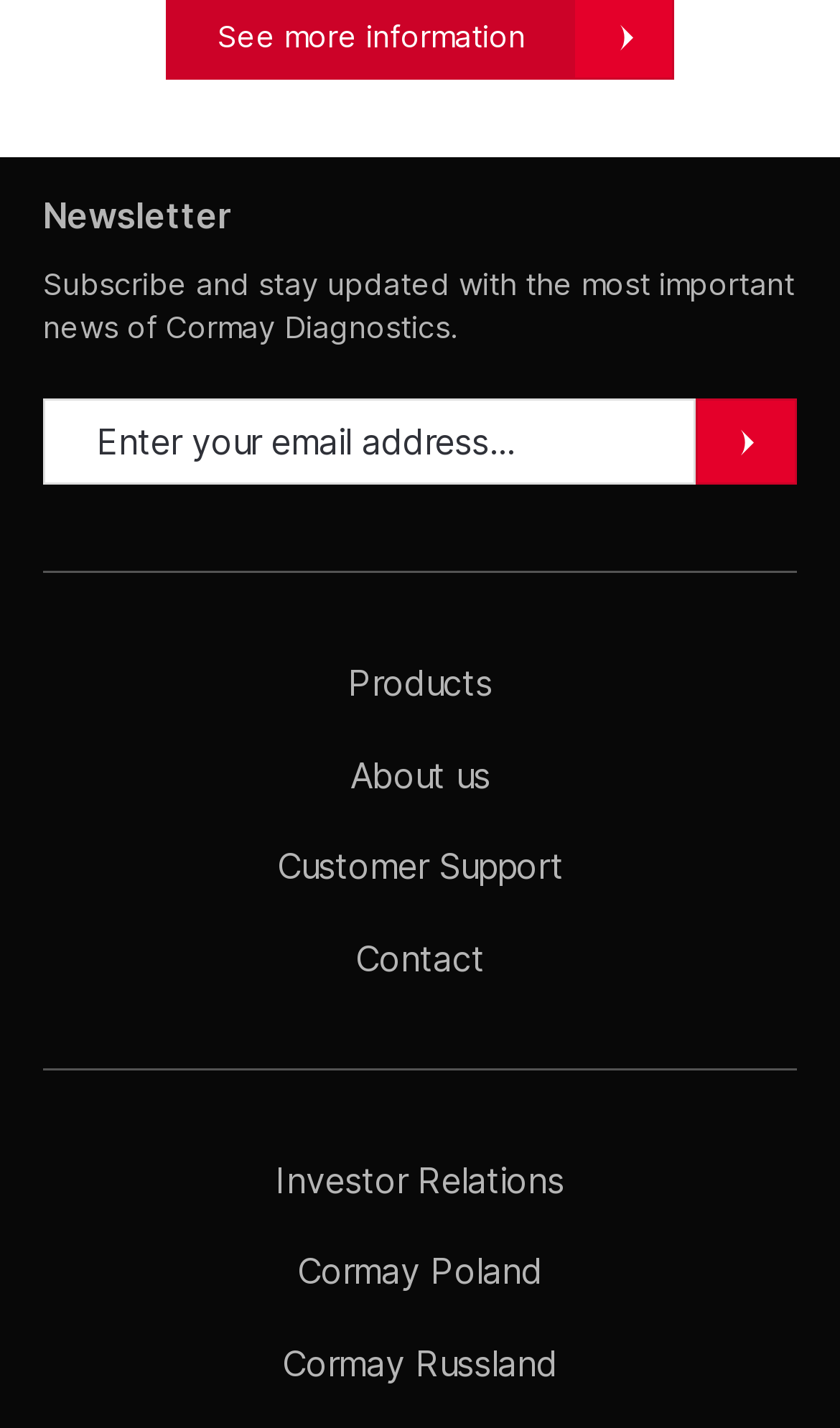What is the company name mentioned on the webpage?
From the details in the image, provide a complete and detailed answer to the question.

The company name 'Cormay Diagnostics' is mentioned in the static text 'Subscribe and stay updated with the most important news of Cormay Diagnostics.' in the header section.